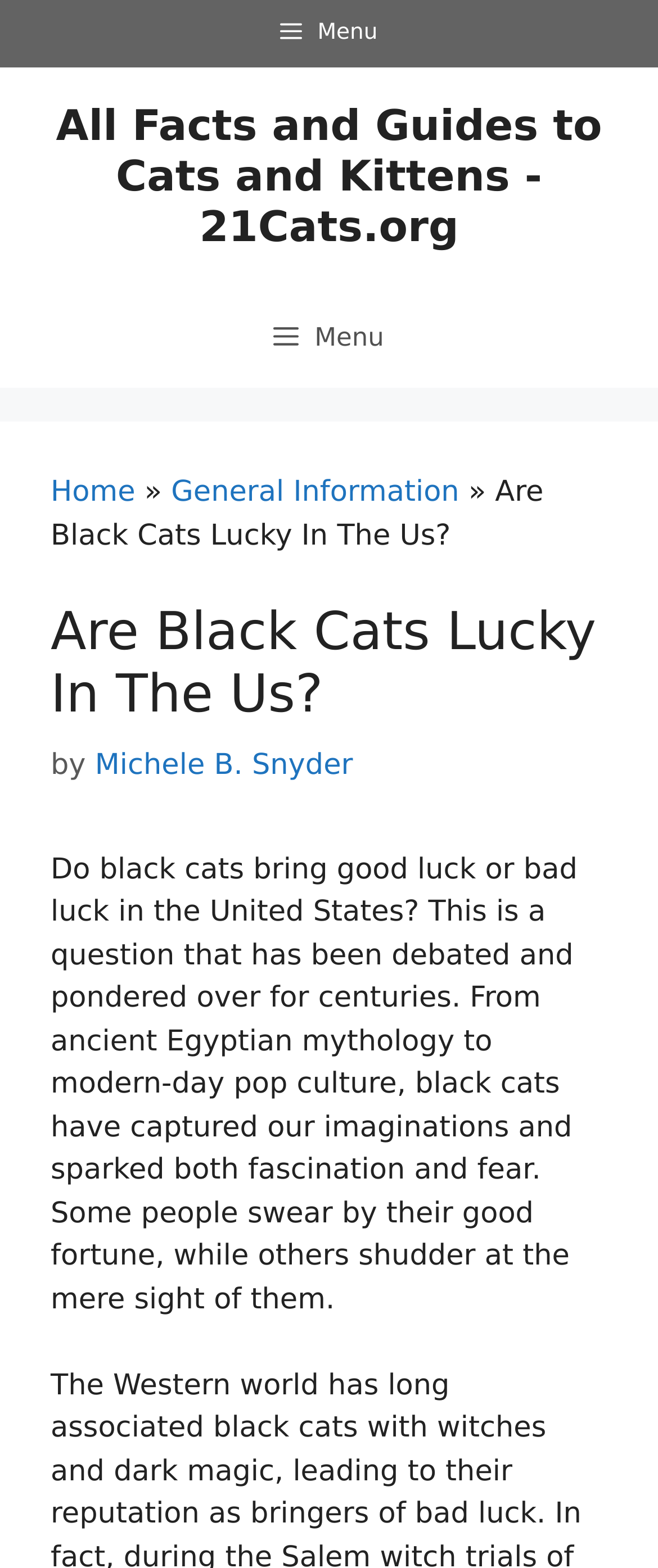Identify the webpage's primary heading and generate its text.

Are Black Cats Lucky In The Us?